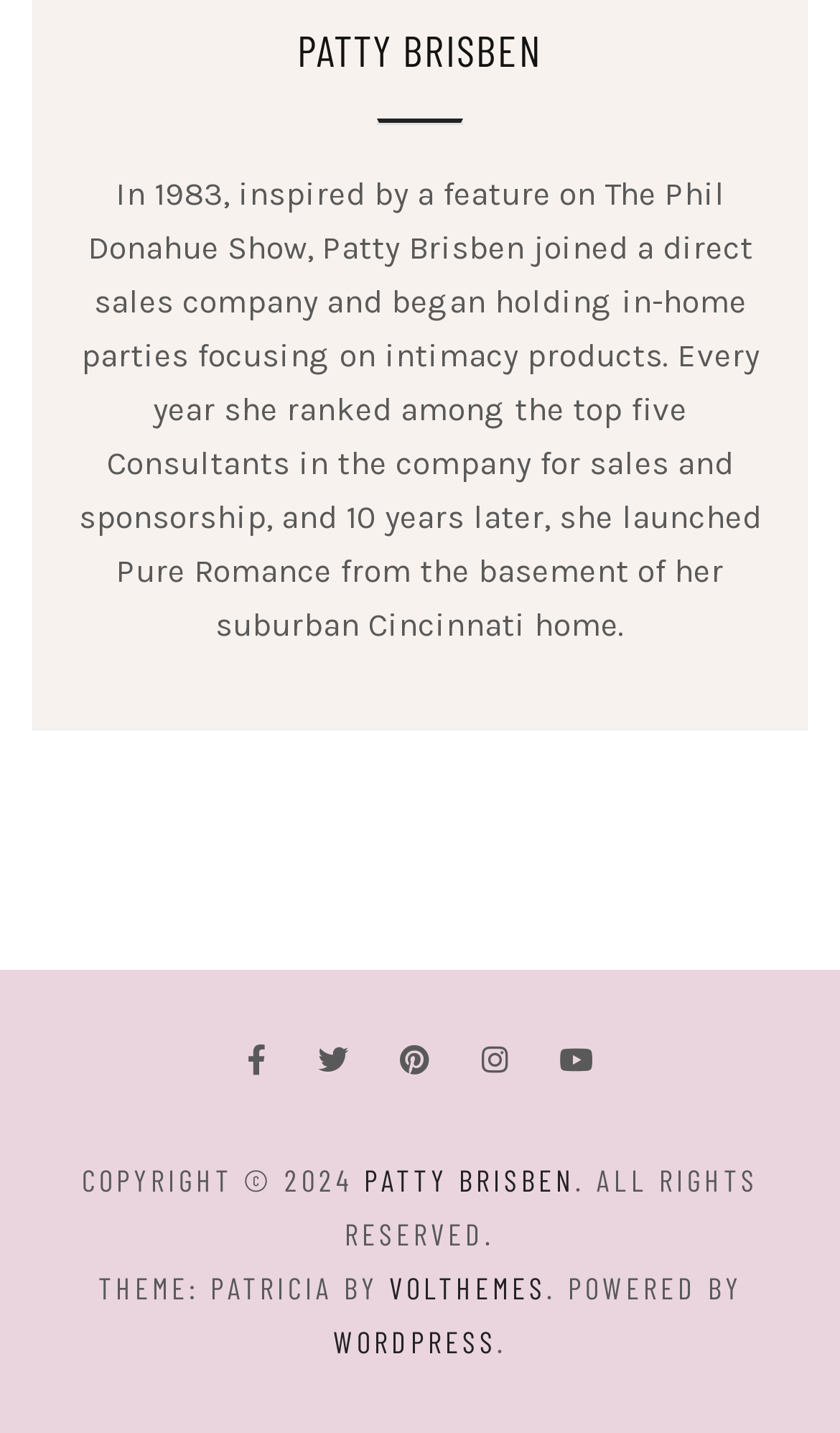Please identify the bounding box coordinates of the element that needs to be clicked to perform the following instruction: "visit Facebook page".

[0.294, 0.727, 0.317, 0.753]